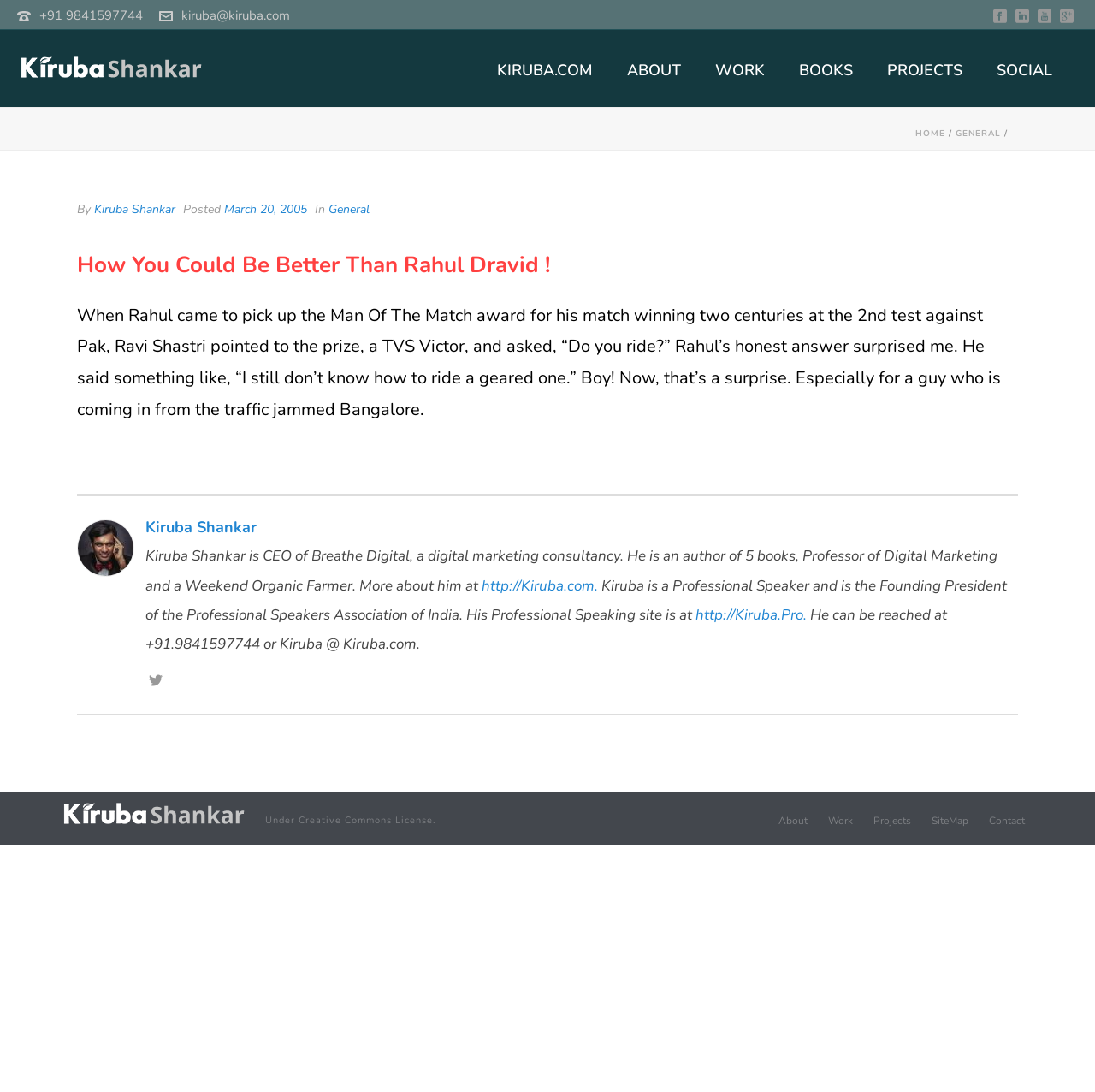What is Kiruba Shankar's profession?
Please provide a detailed and comprehensive answer to the question.

Kiruba Shankar's profession can be found in the article section, where it is mentioned that 'Kiruba Shankar is CEO of Breathe Digital, a digital marketing consultancy.' This indicates that Kiruba Shankar is the CEO of Breathe Digital.